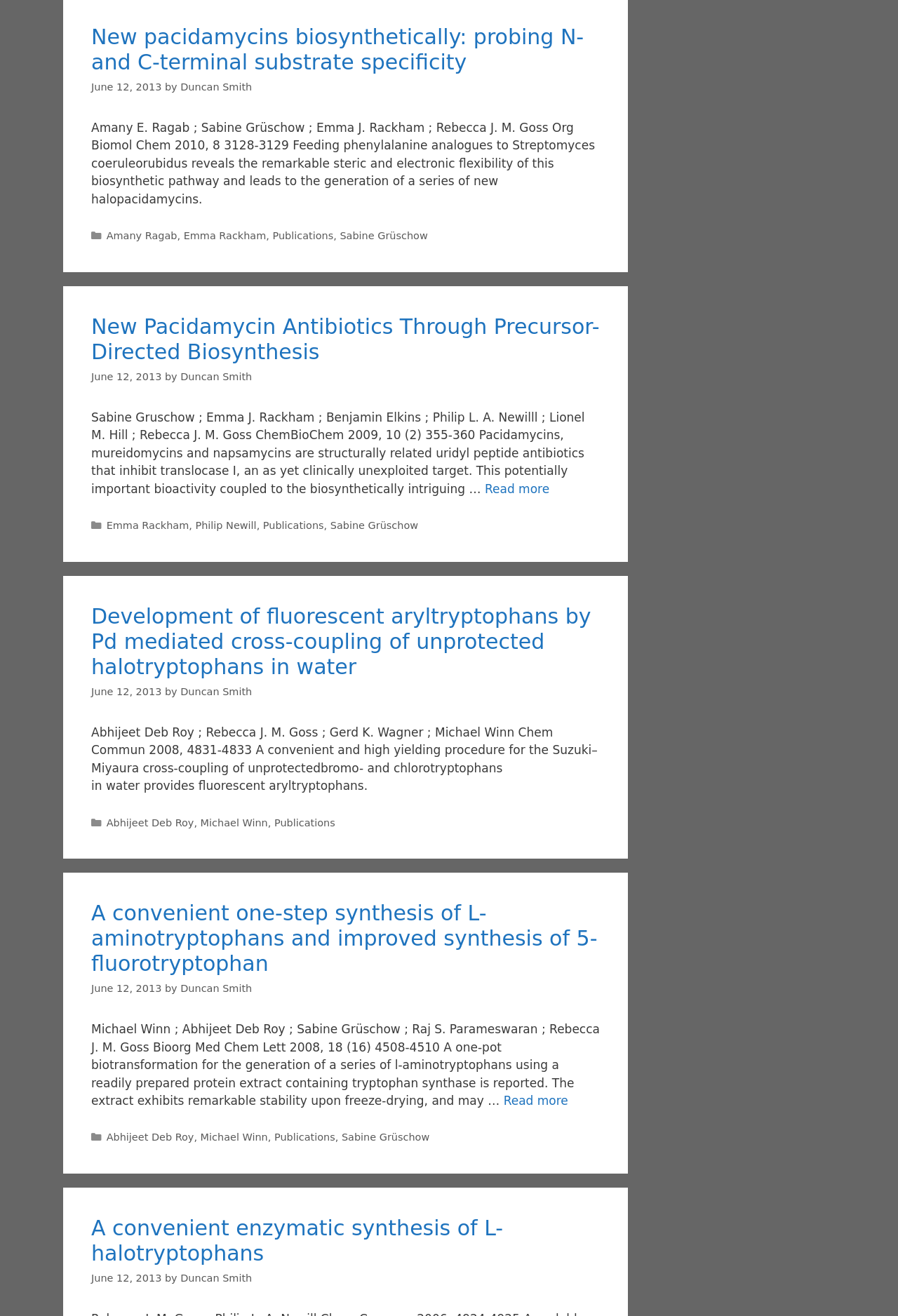Based on the image, provide a detailed response to the question:
Who is the author of the first article?

I looked at the first article element on the webpage and found the 'by' text followed by a link with the text 'Duncan Smith', which indicates that Duncan Smith is the author of the first article.